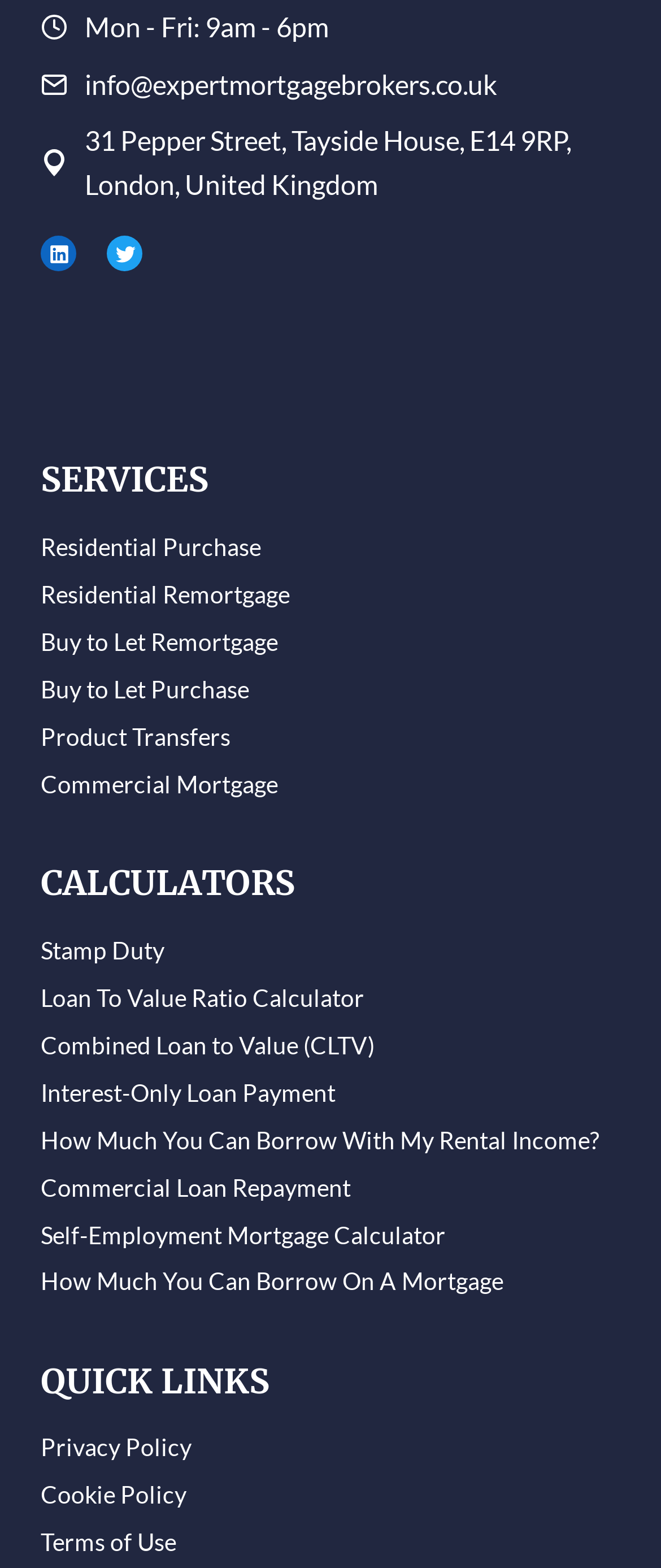Identify the coordinates of the bounding box for the element described below: "Terms of Use". Return the coordinates as four float numbers between 0 and 1: [left, top, right, bottom].

[0.062, 0.969, 0.938, 0.999]